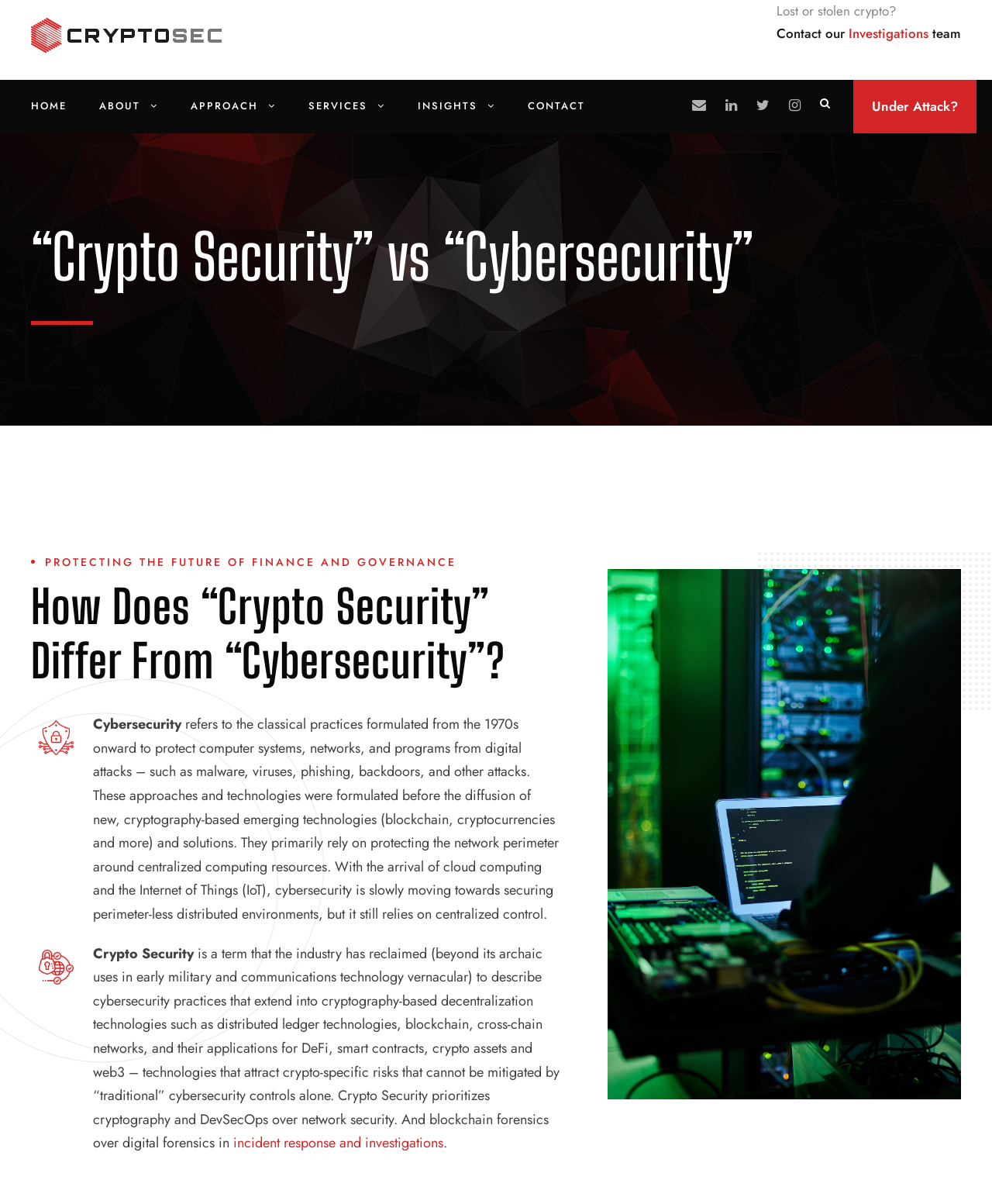Determine the bounding box coordinates for the area that should be clicked to carry out the following instruction: "Click on 'HOME'".

[0.031, 0.081, 0.067, 0.11]